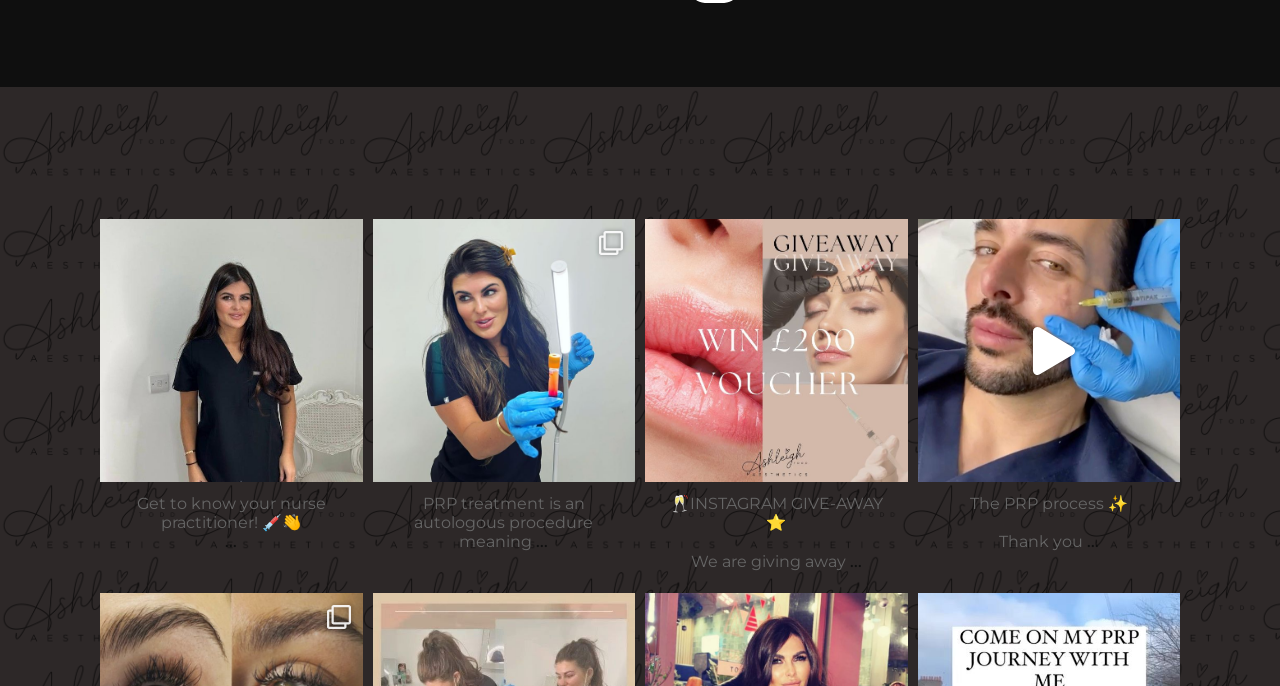What is the procedure mentioned in the third post?
With the help of the image, please provide a detailed response to the question.

I examined the third StaticText element with a date (May 13) and found the corresponding text 'PRP treatment is an autologous procedure meaning', which mentions the procedure.